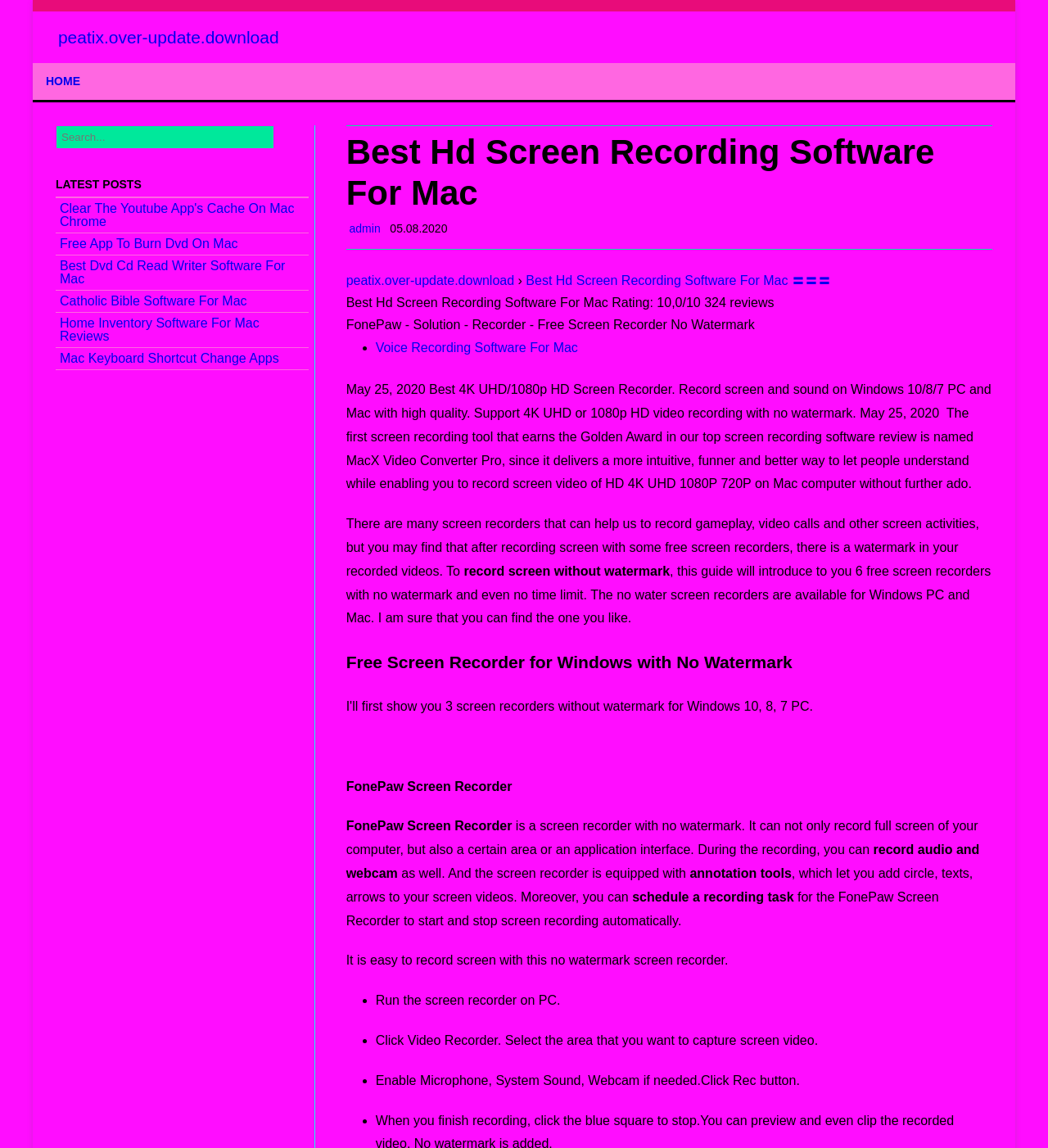Use the information in the screenshot to answer the question comprehensively: What is the rating of the Best Hd Screen Recording Software For Mac?

The rating can be found in the section where the software is introduced, with the text 'Rating: 10.0/10'.